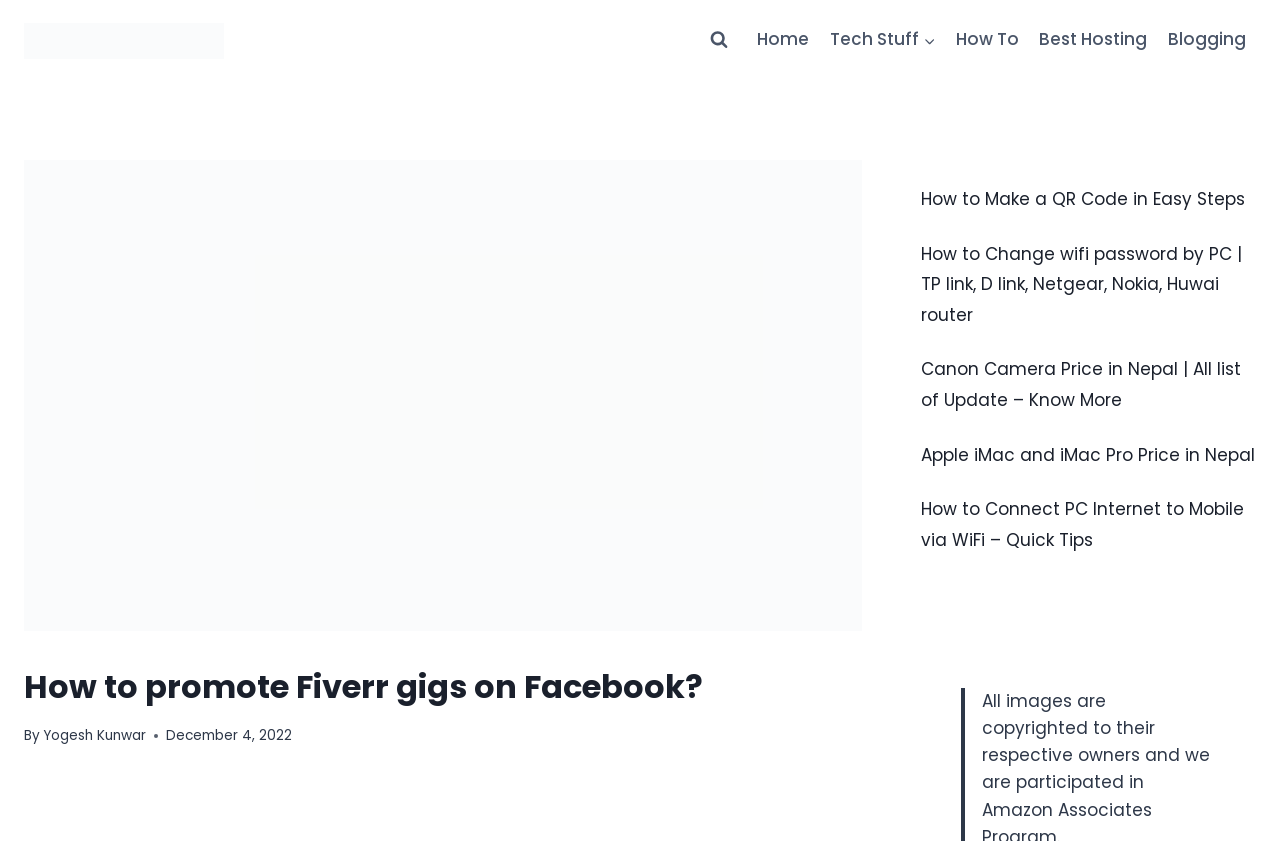Bounding box coordinates should be provided in the format (top-left x, top-left y, bottom-right x, bottom-right y) with all values between 0 and 1. Identify the bounding box for this UI element: Best Hosting

[0.804, 0.019, 0.904, 0.076]